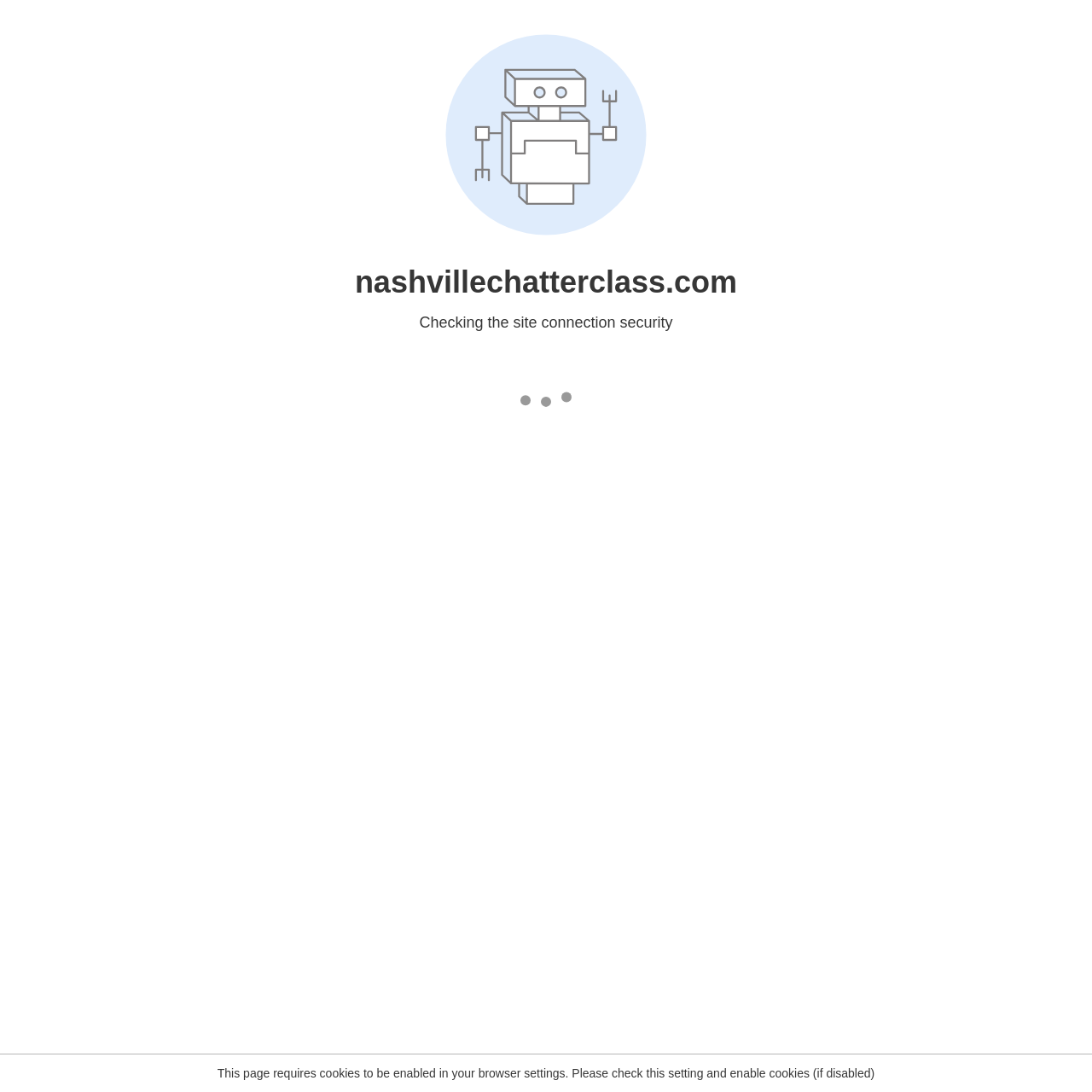Answer this question using a single word or a brief phrase:
Who wrote the article about BlackBerry DTEK70?

Daniel Robinson